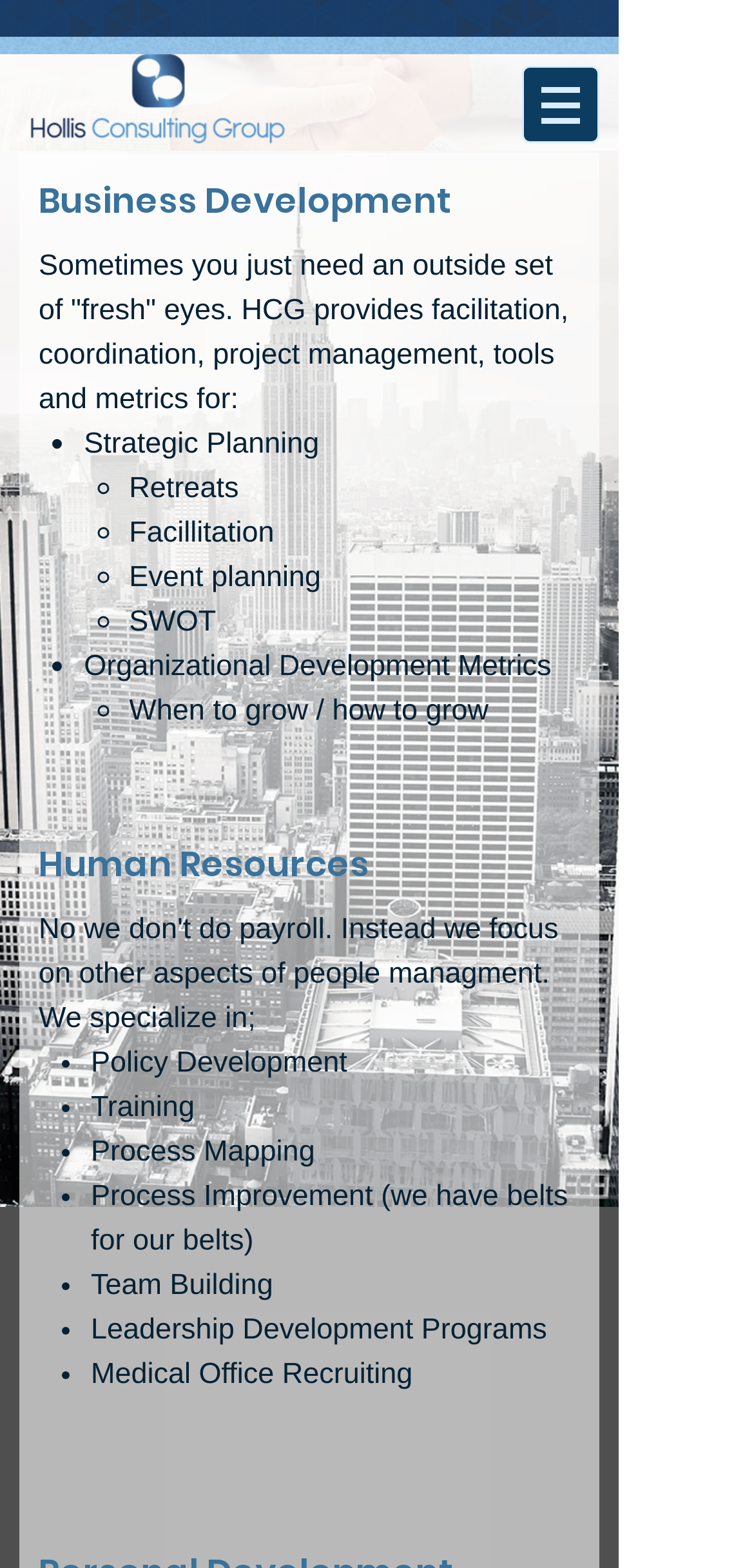Create an elaborate caption that covers all aspects of the webpage.

This webpage appears to be a business development and consulting services website. At the top, there is a navigation menu with a button that has a popup menu. Below the navigation menu, there are two images: a logo and an image of people holding hands.

The main content of the webpage is divided into three sections. The first section is headed by the title "Business Development" and describes the services offered, including facilitation, coordination, project management, tools, and metrics. Below this title, there is a list of bullet points outlining the specific services provided, such as strategic planning, retreats, facilitation, event planning, and SWOT analysis.

The second section is headed by the title "Human Resources" and lists various services related to human resources, including policy development, training, process mapping, process improvement, team building, leadership development programs, and medical office recruiting. Each of these services is represented by a bullet point.

The layout of the webpage is clean and organized, with clear headings and concise text. The images and logo are positioned at the top, with the main content below. The bullet points and headings help to break up the text and make it easy to read. Overall, the webpage appears to be a professional and informative resource for businesses seeking development and consulting services.